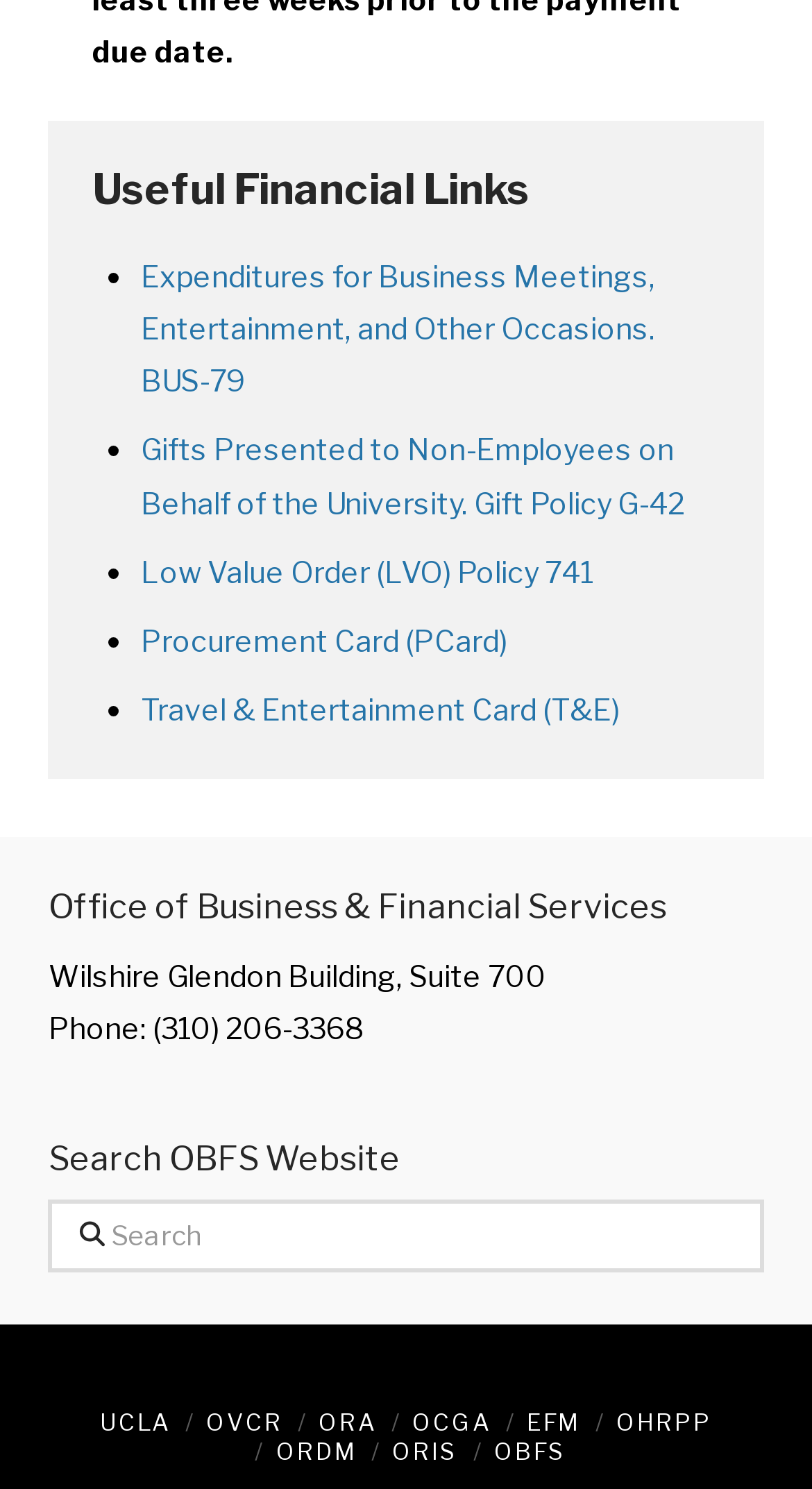Locate the bounding box coordinates of the area where you should click to accomplish the instruction: "Search OBFS Website".

[0.06, 0.766, 0.94, 0.791]